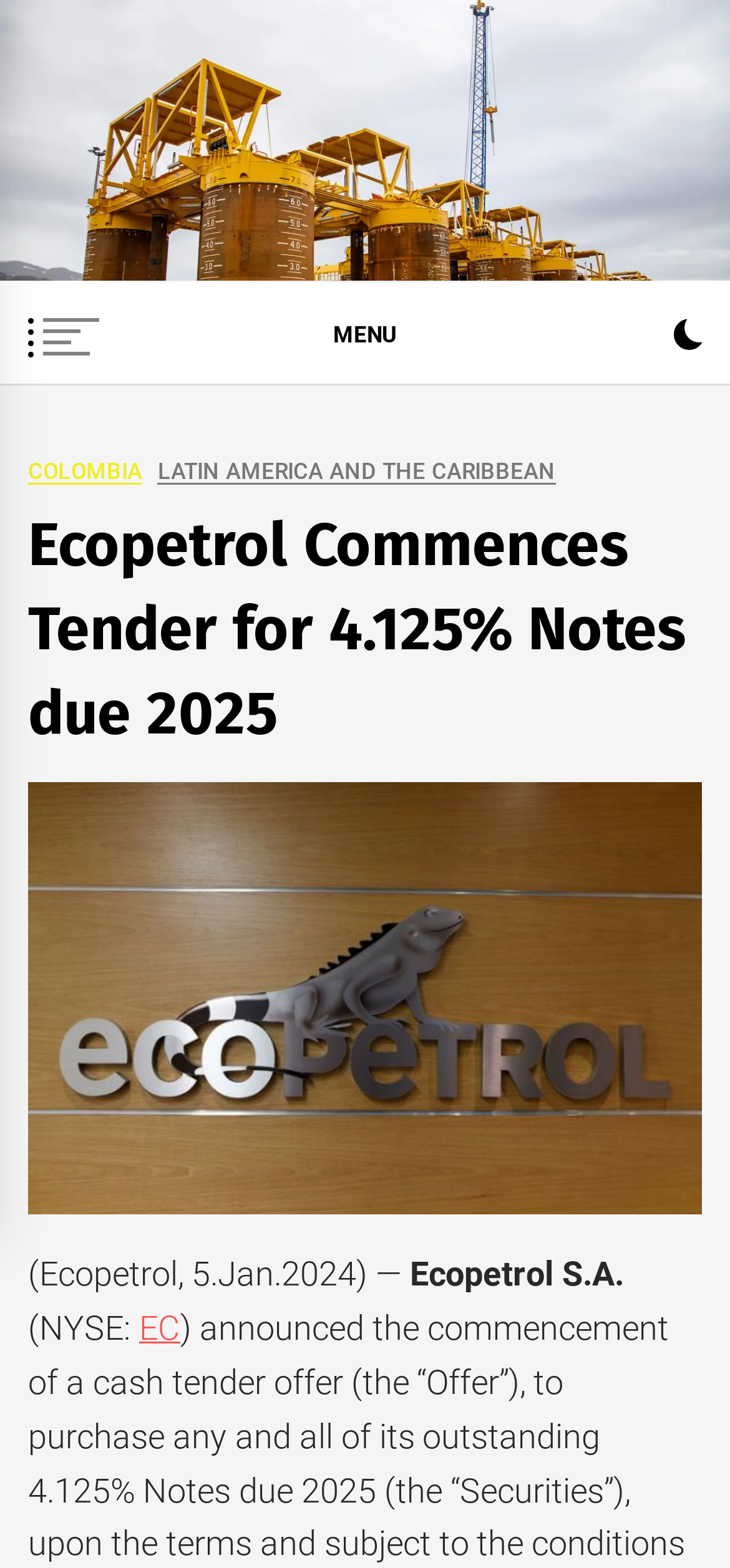Find and provide the bounding box coordinates for the UI element described with: "Latin America and the Caribbean".

[0.216, 0.294, 0.76, 0.309]